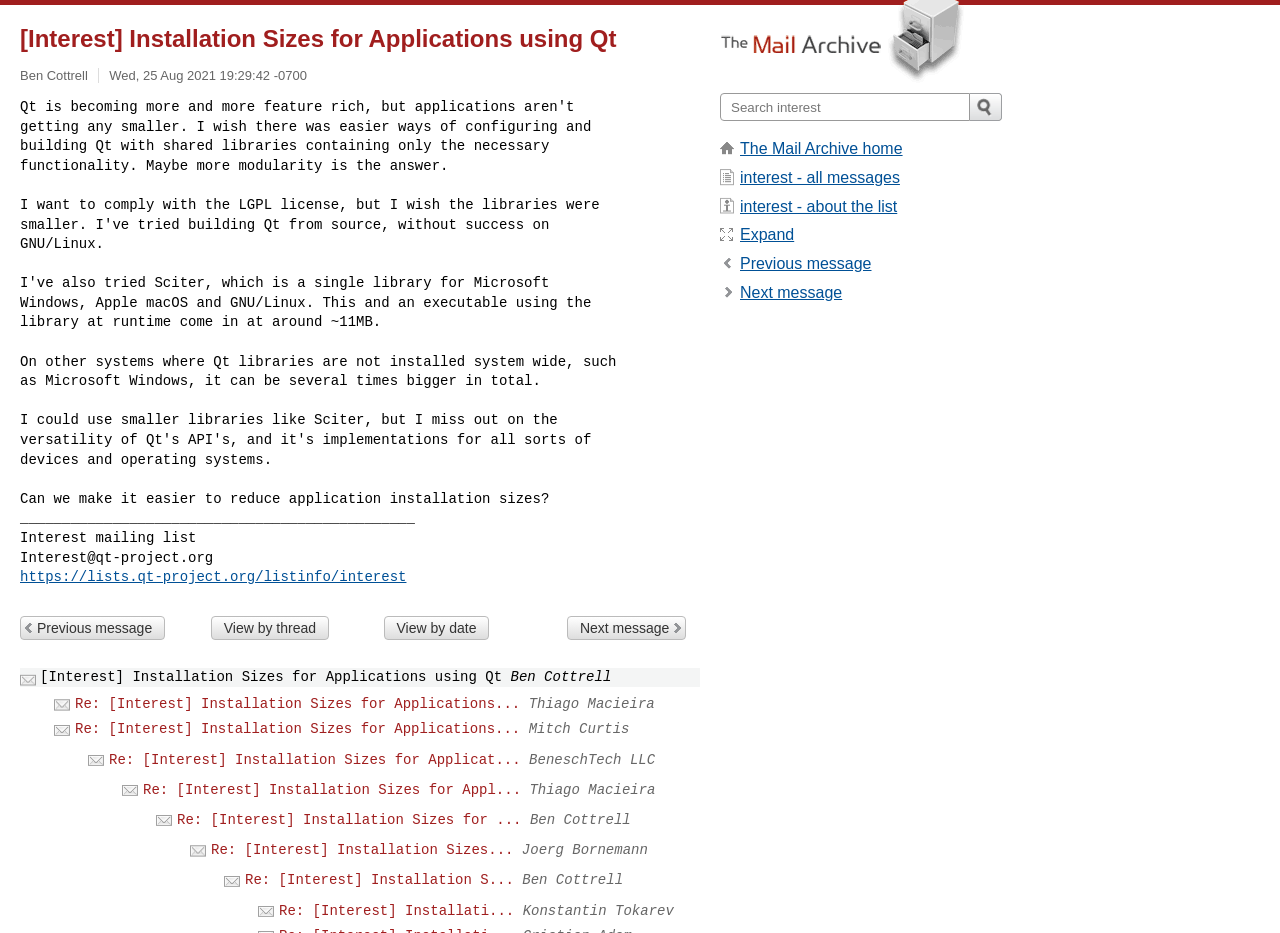How many messages are displayed on this webpage?
Based on the visual details in the image, please answer the question thoroughly.

By counting the number of links with the prefix 'Re: [Interest] Installation Sizes', I determined that there are 9 messages displayed on this webpage.